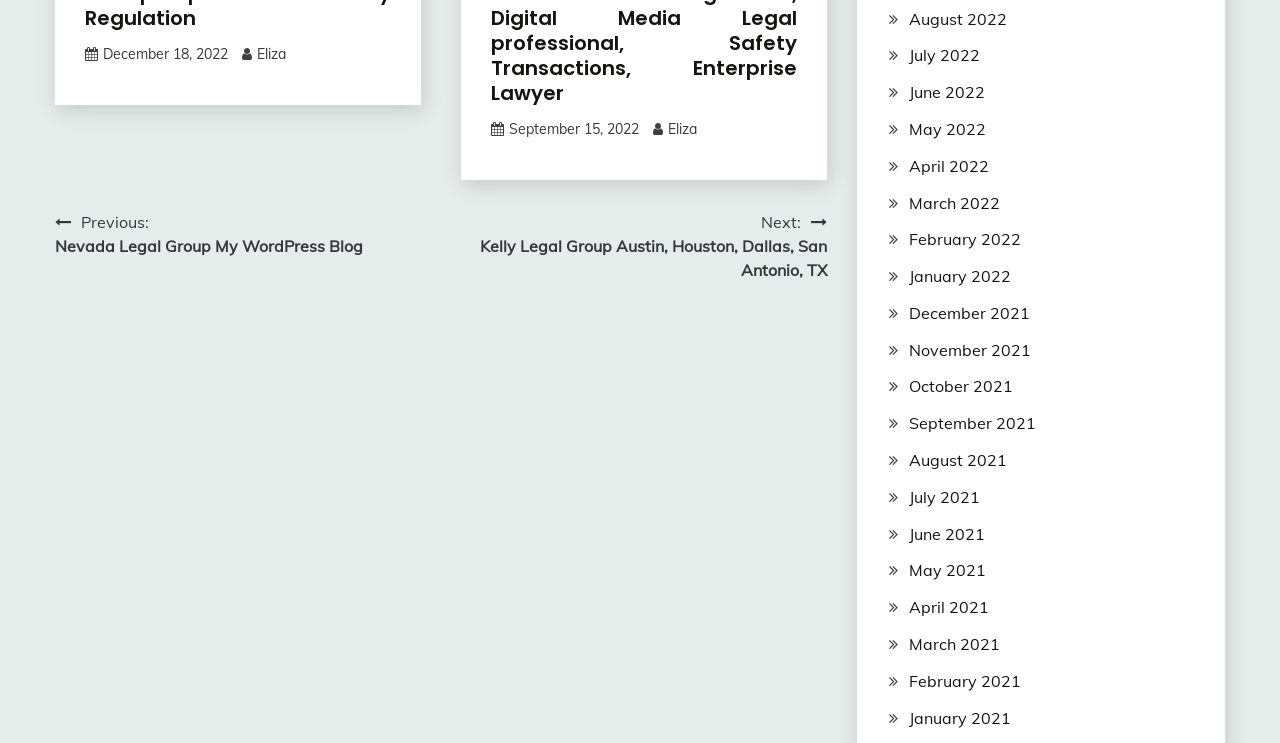What is the next post?
Please provide a comprehensive answer based on the details in the screenshot.

I found the navigation section with the heading 'Post navigation' and a link with the text 'Next:  Kelly Legal Group Austin, Houston, Dallas, San Antonio, TX', which suggests that the next post is about Kelly Legal Group.